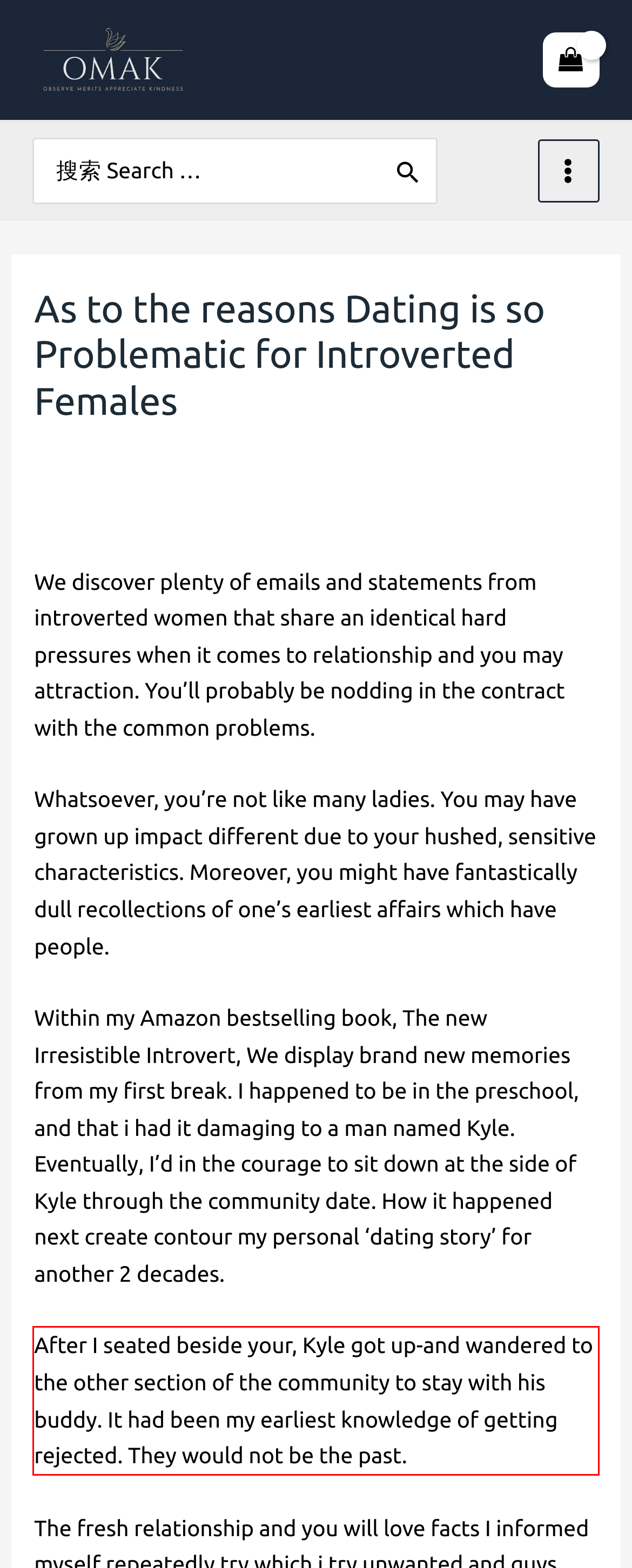Look at the screenshot of the webpage, locate the red rectangle bounding box, and generate the text content that it contains.

After I seated beside your, Kyle got up-and wandered to the other section of the community to stay with his buddy. It had been my earliest knowledge of getting rejected. They would not be the past.